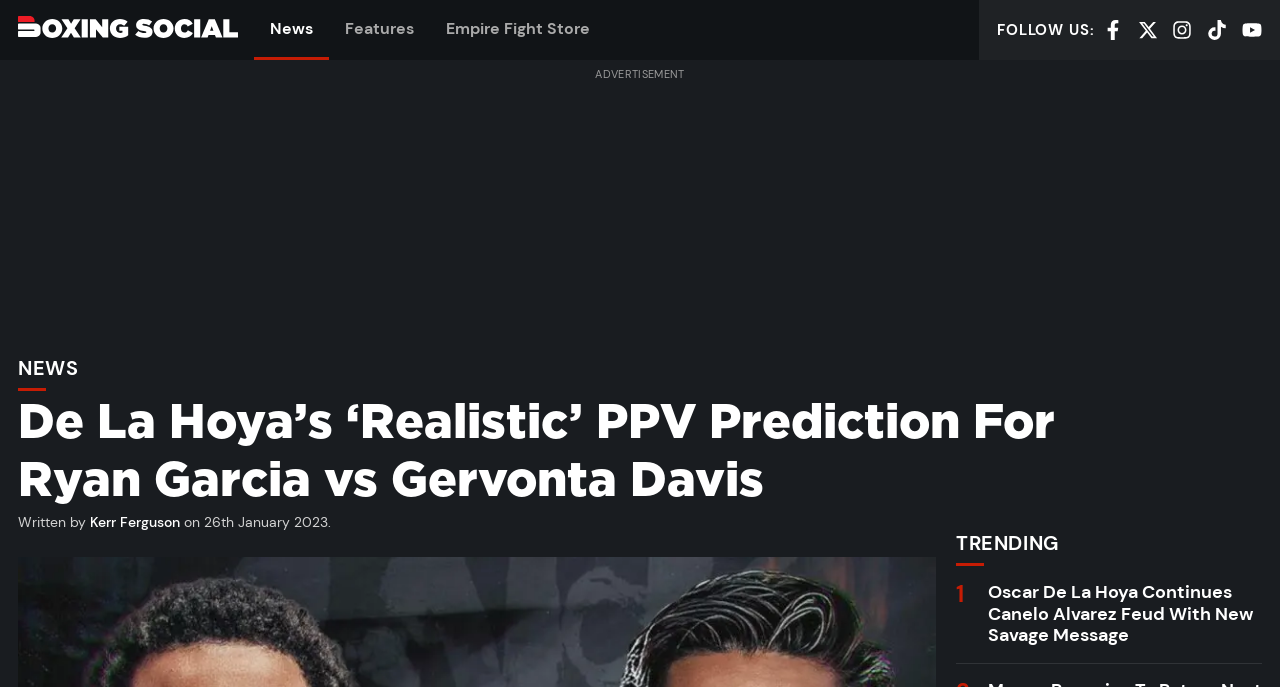Respond with a single word or phrase:
Who wrote the article?

Kerr Ferguson